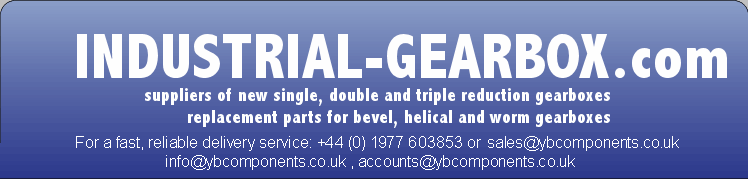Answer this question in one word or a short phrase: What is the phone number for inquiries?

+44 (0) 1977 603853